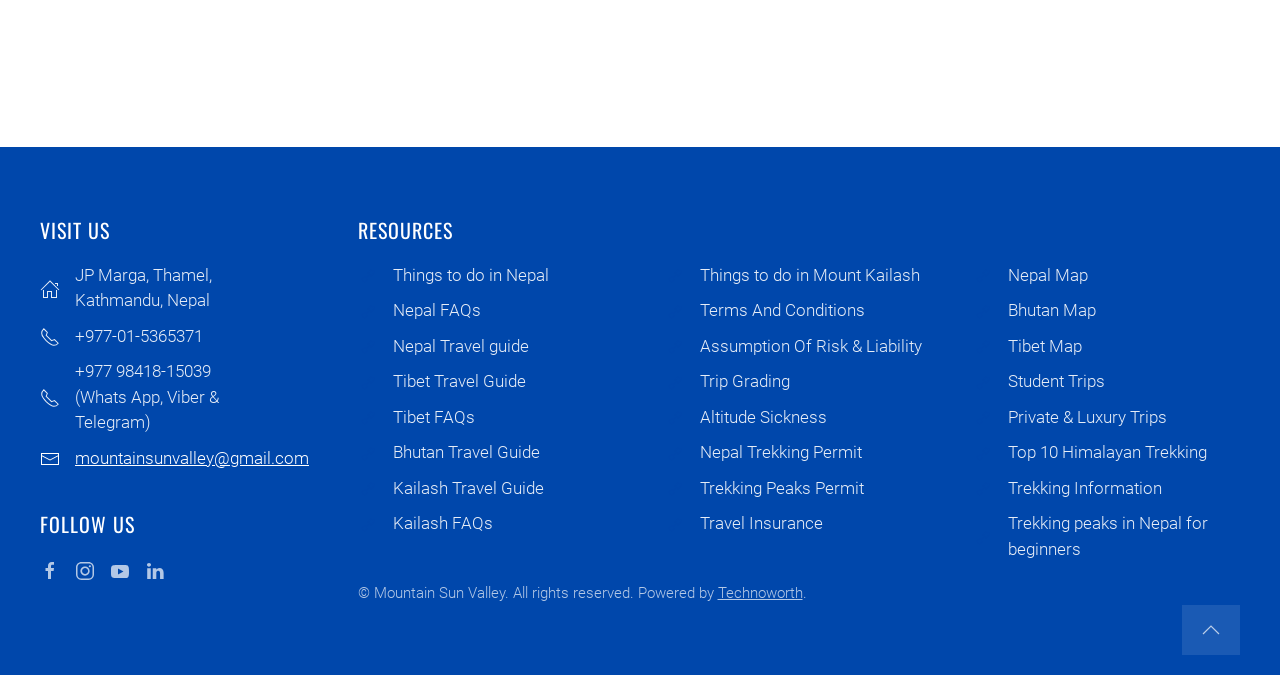Use a single word or phrase to answer the question:
What is the name of the blog?

THE TREK BLOG